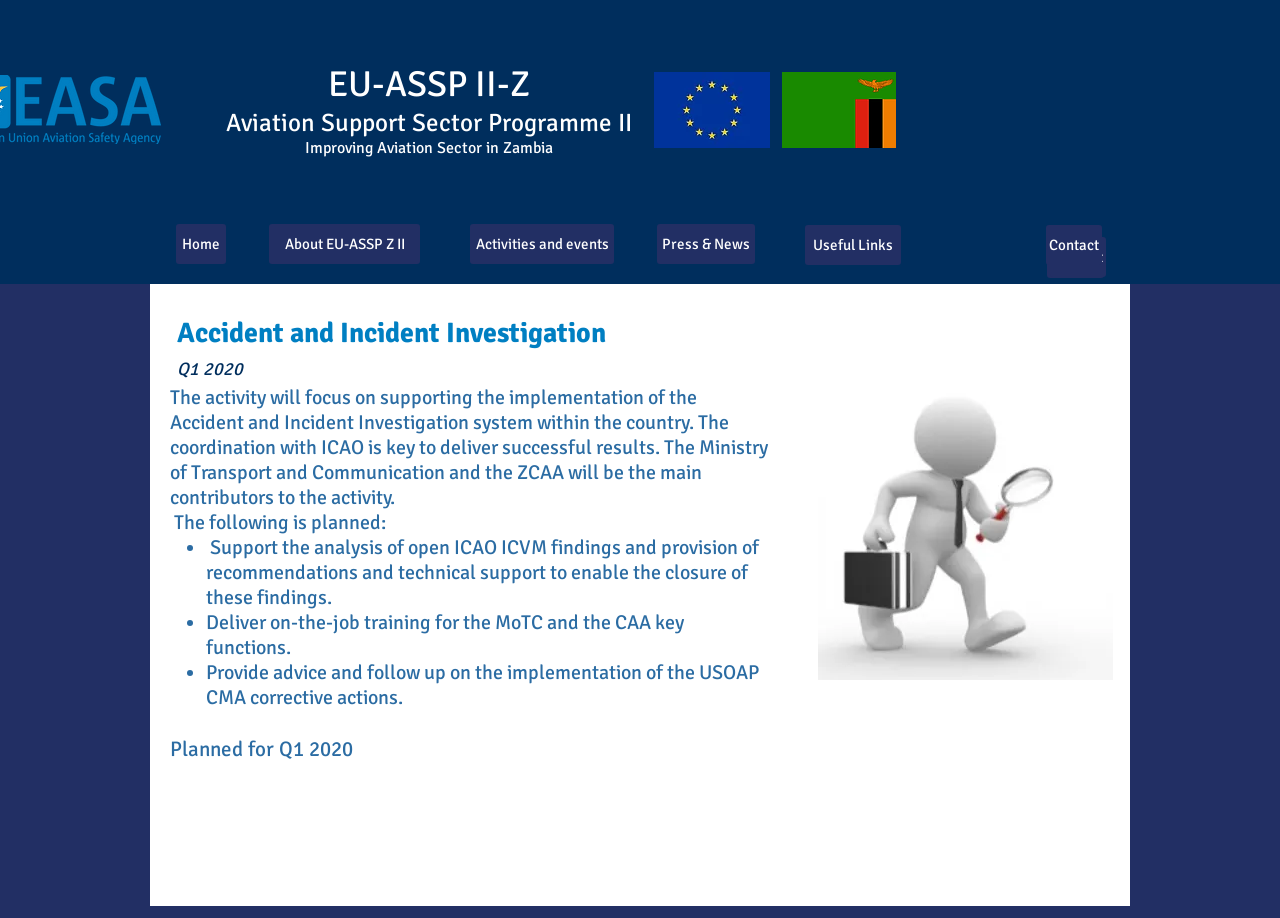What is the image on the webpage about?
Examine the webpage screenshot and provide an in-depth answer to the question.

The image on the webpage is described as 'Accident Investigation_edited.jpg', which suggests that it is related to accident investigation. The image is placed within the main section of the webpage, which provides more context about the topic.